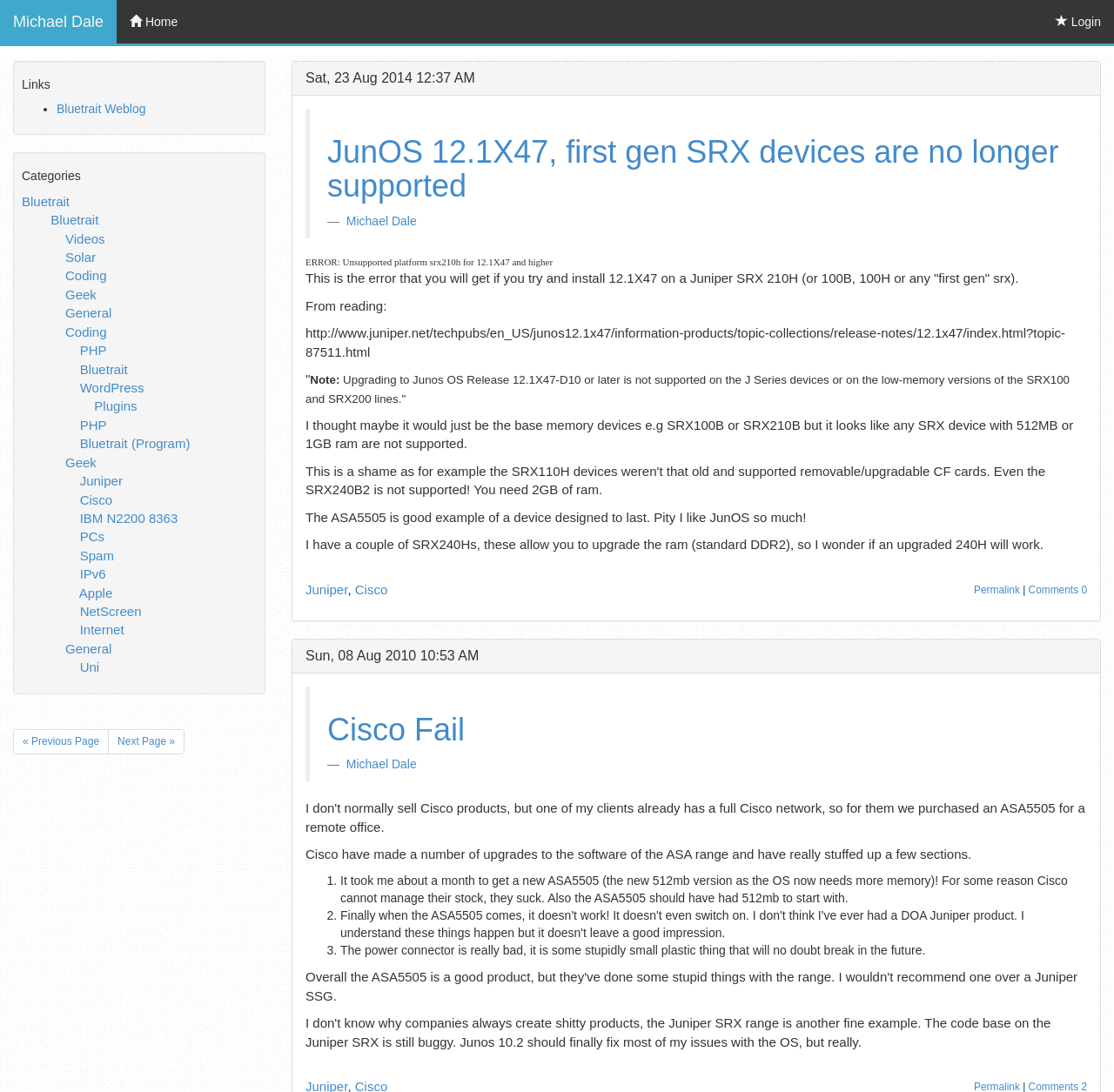Summarize the webpage with a detailed and informative caption.

The webpage is about Michael Dale's blog, specifically the Bluetrait section. At the top, there is a navigation bar with links to "Michael Dale", "Home", and "Login" on the right side. Below the navigation bar, there are two headings: "Links" and "Categories". Under "Links", there is a list of links to various websites and topics, including "Bluetrait Weblog", "Videos", "Solar", "Coding", and more. Under "Categories", there is a list of links to categories such as "General", "Geek", "PHP", and more.

The main content of the webpage is divided into two sections. The first section is a blog post titled "JunOS 12.1X47, first gen SRX devices are no longer supported" and is dated "Sat, 23 Aug 2014 12:37 AM". The post discusses an error message that appears when trying to install JunOS 12.1X47 on a Juniper SRX 210H device. The post includes a blockquote with a link to the Juniper website and several paragraphs of text discussing the issue.

The second section is another blog post titled "Cisco Fail" and is dated "Sun, 08 Aug 2010 10:53 AM". This post discusses issues with Cisco's ASA range of devices, including problems with software upgrades and stock management. The post includes a list of three points, each with a list marker, discussing specific issues with the devices.

At the bottom of the webpage, there are links to "« Previous Page" and "Next Page »", as well as a link to "Permalink" and "Comments 0".